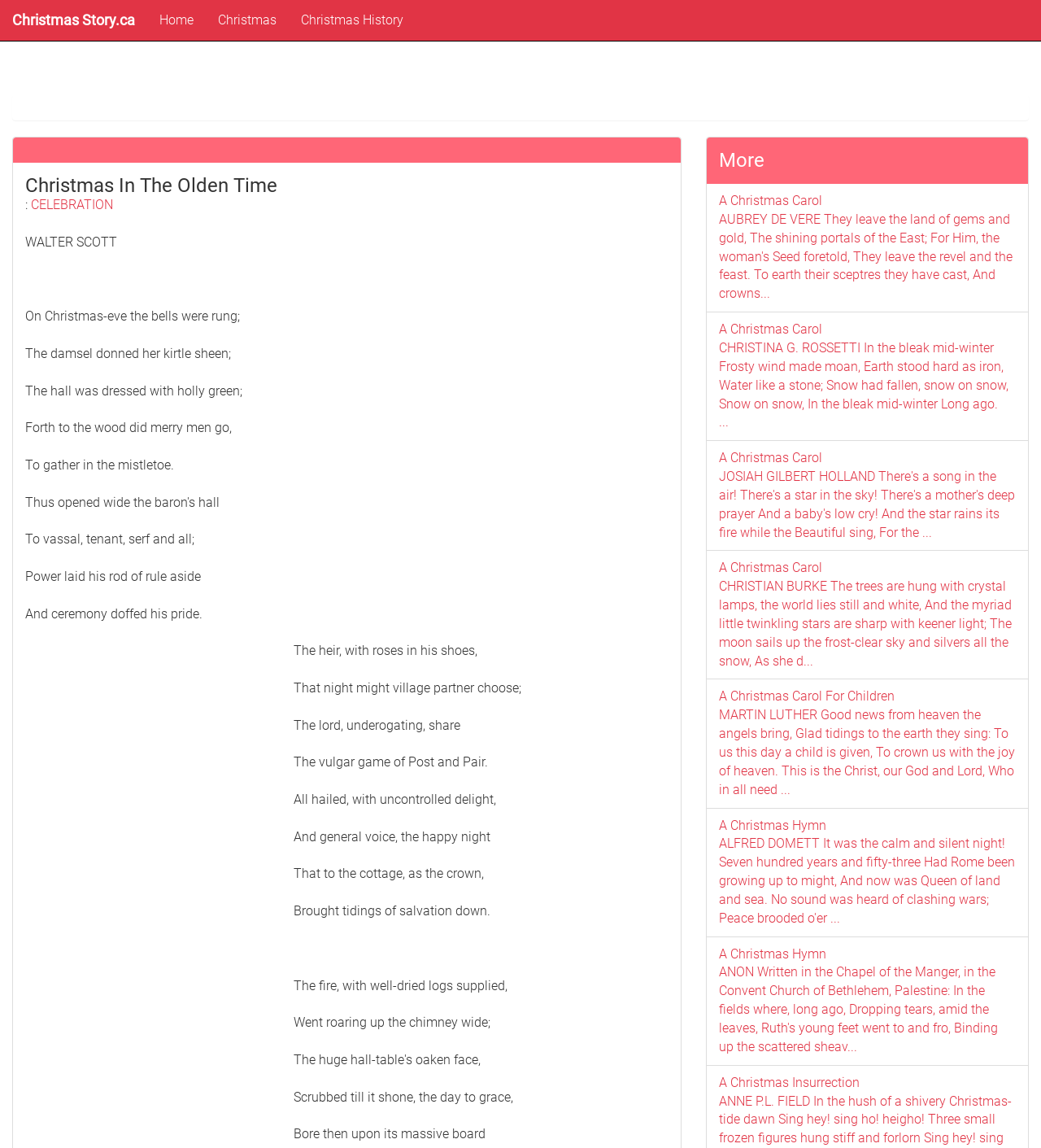Please identify the bounding box coordinates of the element's region that needs to be clicked to fulfill the following instruction: "Follow the link 'Difxapi.h'". The bounding box coordinates should consist of four float numbers between 0 and 1, i.e., [left, top, right, bottom].

None